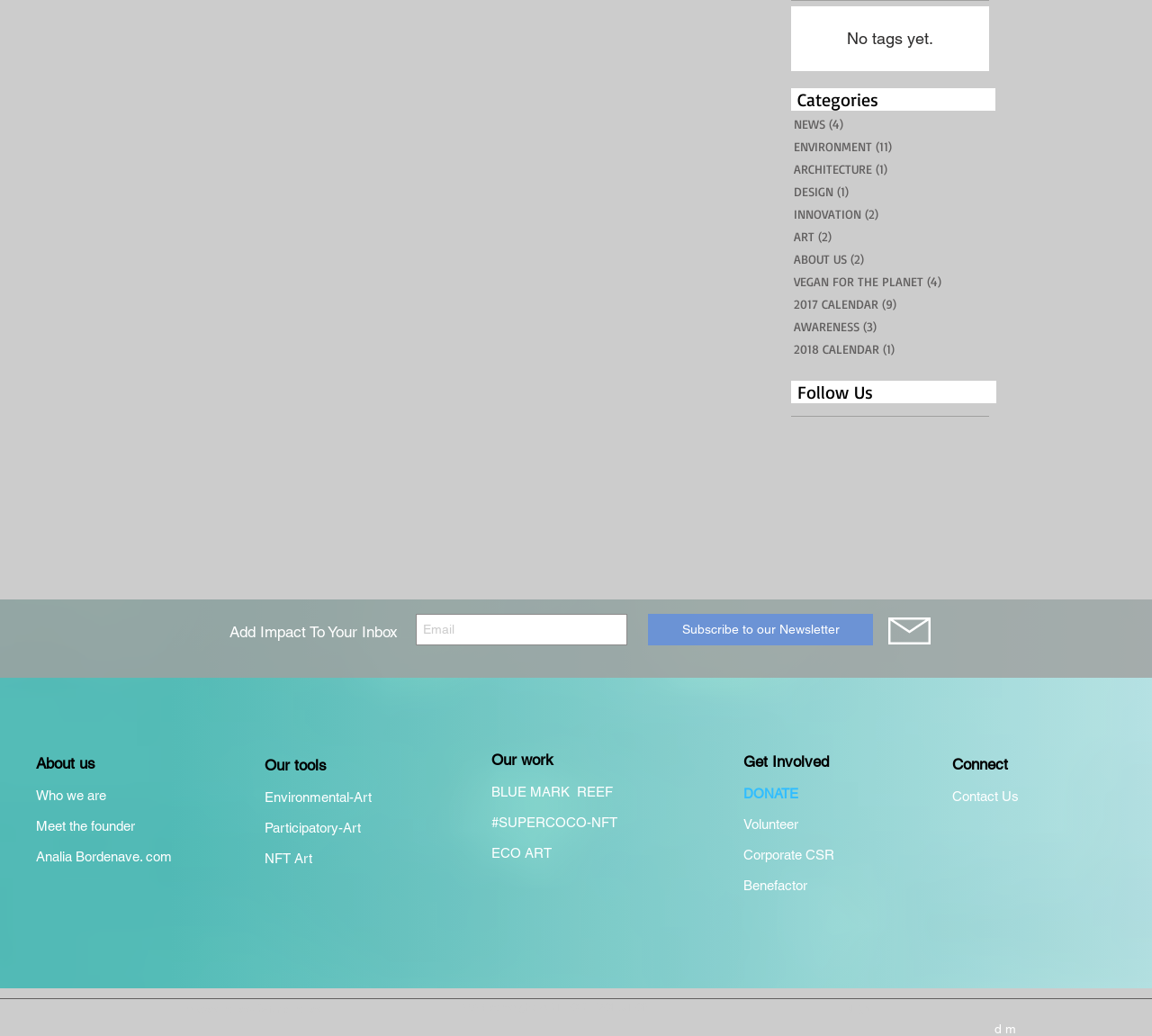Refer to the element description [DNSCLR] and identify the corresponding bounding box in the screenshot. Format the coordinates as (top-left x, top-left y, bottom-right x, bottom-right y) with values in the range of 0 to 1.

None